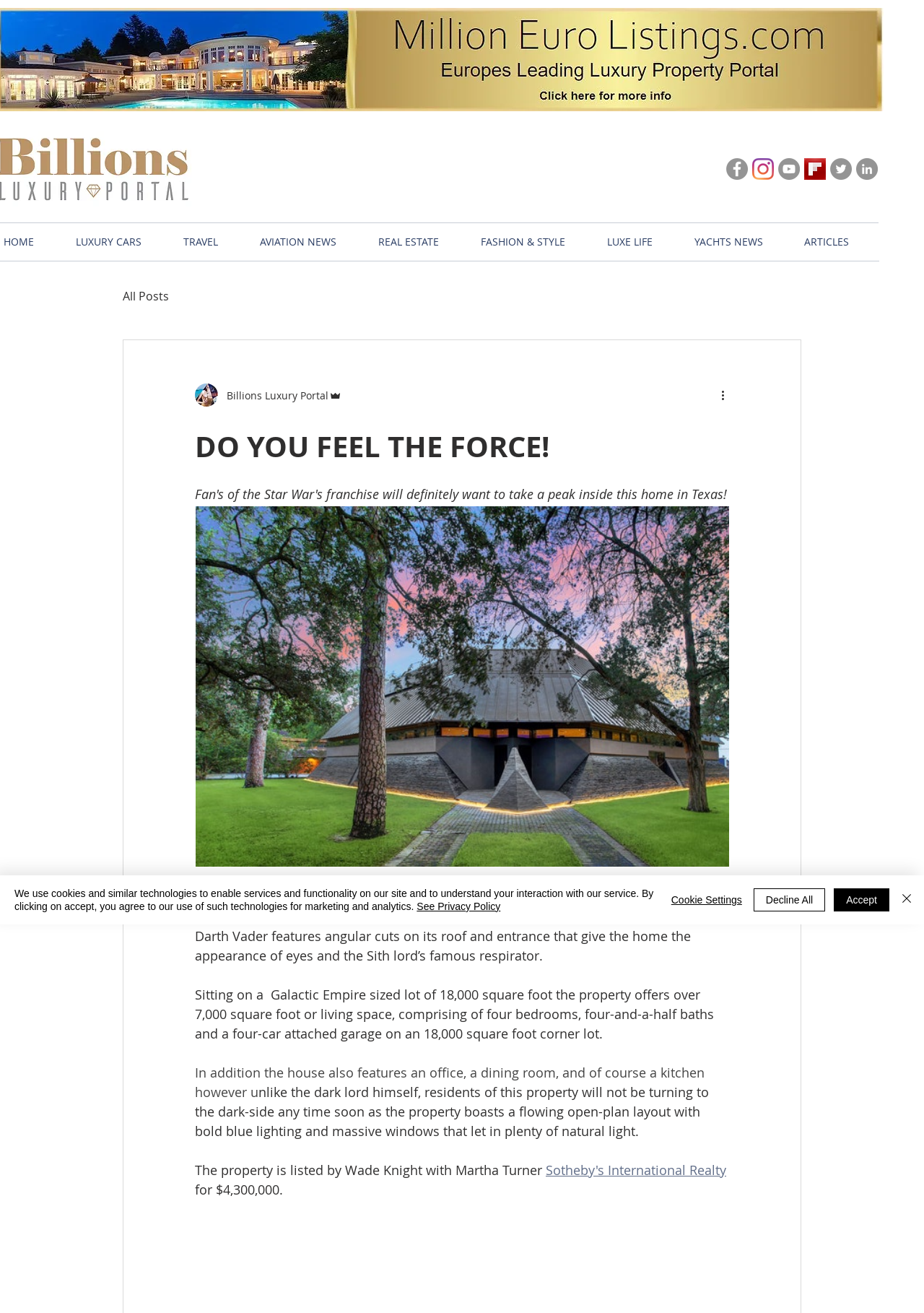Write a detailed summary of the webpage, including text, images, and layout.

This webpage is about a luxurious home in Texas, specifically designed to resemble the helmet of Darth Vader from the Star Wars franchise. The page is divided into several sections, with a prominent heading "DO YOU FEEL THE FORCE!" at the top.

At the top left, there is a navigation menu with multiple links, including "All Posts", "Luxury Motors", "Yachts", "Travel", and more. Below this menu, there is a search button and an image of a writer.

The main content of the page is about the Darth Vader House, which is a contemporary masterpiece built in 1992. The text describes the property's features, including its angular cuts on the roof and entrance, four bedrooms, four-and-a-half baths, and a four-car attached garage. The house also has an office, dining room, and kitchen, with a flowing open-plan layout and bold blue lighting.

There are several images on the page, including an image of the writer, an image of the Darth Vader House, and an image of a person. The page also includes links to other websites, such as Sotheby's International Realty, and a list of social media links at the bottom.

On the top right, there is a list of links to other sections of the website, including "LUXURY CARS", "TRAVEL", "AVIATION NEWS", and more. At the bottom of the page, there is a cookie policy alert with buttons to accept, decline, or customize cookie settings.